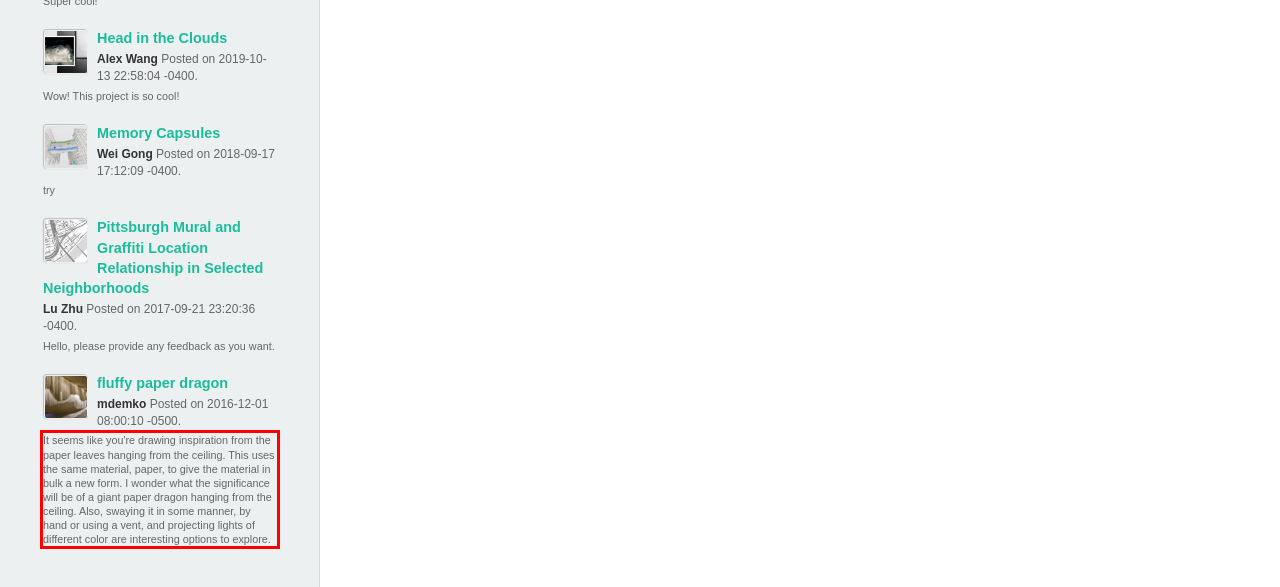Using the provided screenshot of a webpage, recognize and generate the text found within the red rectangle bounding box.

It seems like you're drawing inspiration from the paper leaves hanging from the ceiling. This uses the same material, paper, to give the material in bulk a new form. I wonder what the significance will be of a giant paper dragon hanging from the ceiling. Also, swaying it in some manner, by hand or using a vent, and projecting lights of different color are interesting options to explore.